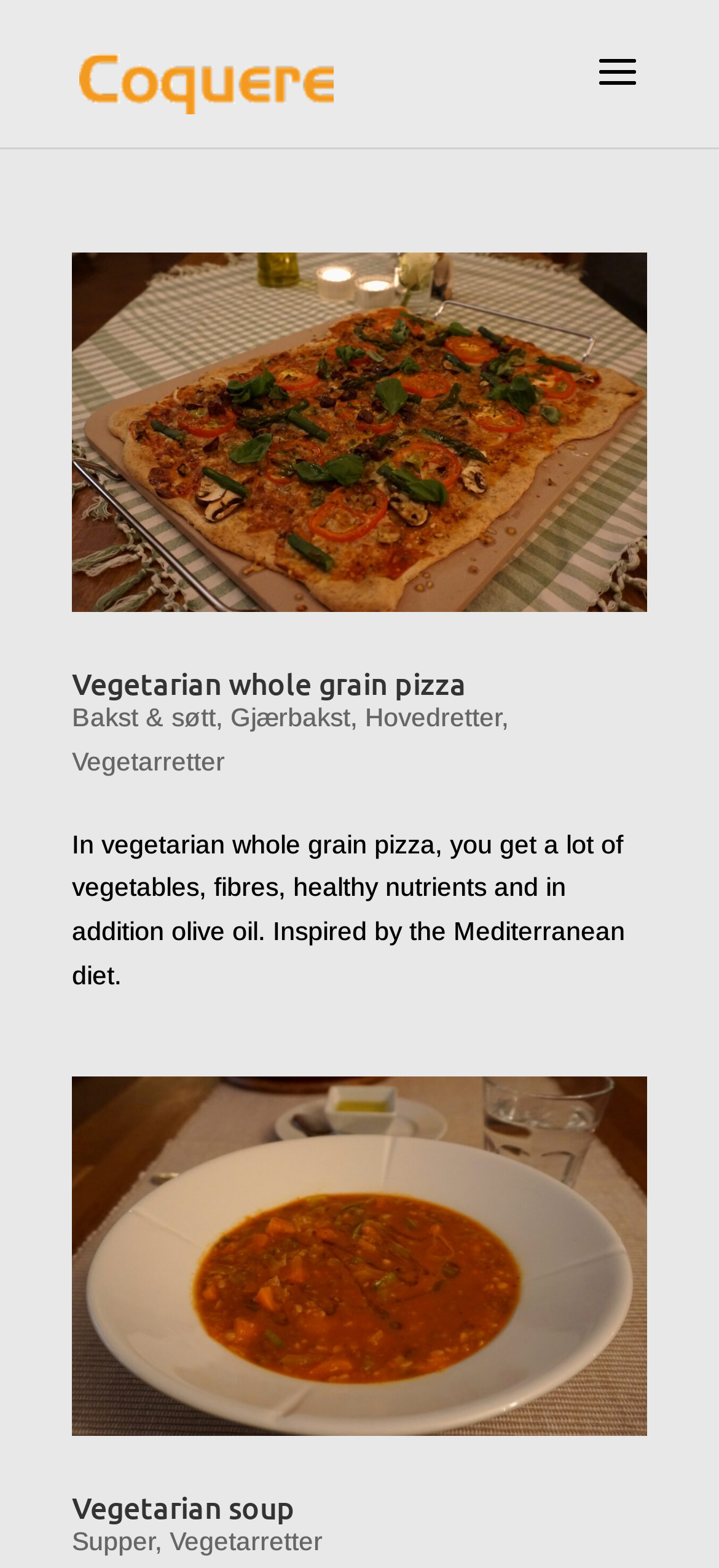Describe all significant elements and features of the webpage.

The webpage is about Mediterranean food, specifically highlighting dishes from Arkiver - Coquere. At the top, there is a link and an image, both labeled "Coquere", positioned side by side, taking up about a third of the screen width.

Below this, there is an article section that occupies most of the screen. Within this section, there are several links and images, each representing a different Mediterranean dish. The first dish is "Vegetarian whole grain pizza", which has an image and a link with the same name, positioned next to each other. Below this, there is a heading with the same name, followed by another link with the same name. To the right of the heading, there are three links: "Bakst & søtt", "Gjærbakst", and "Hovedretter", separated by commas.

Further down, there is a paragraph of text that describes the "Vegetarian whole grain pizza" dish, mentioning its ingredients and health benefits. Below this, there is another dish, "Vegetarian soup", which has an image and a link with the same name, positioned next to each other. Above this, there is a heading with the same name, followed by another link with the same name. To the right of the heading, there are two links: "Supper" and "Vegetarretter", separated by a comma.

Overall, the webpage appears to be a catalog of Mediterranean dishes, with images, links, and descriptions for each dish.